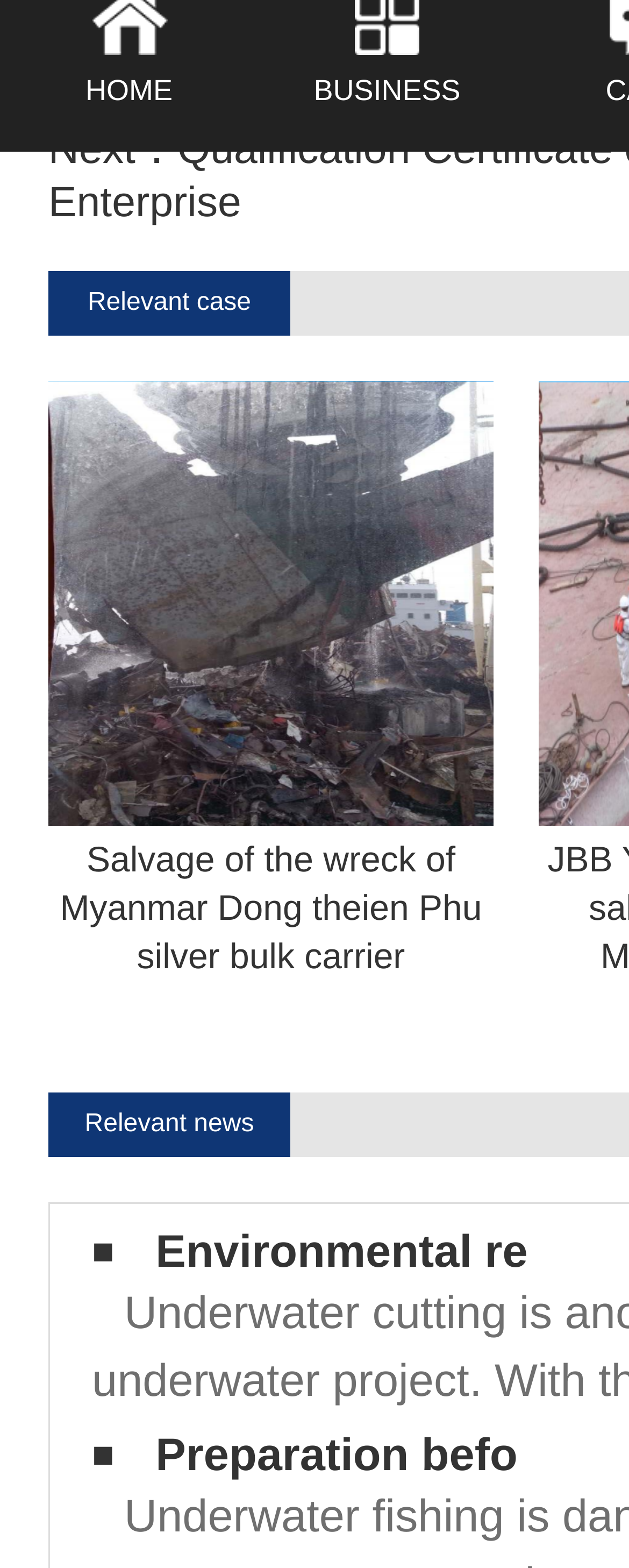How many relevant cases are shown on this page?
Answer the question with a detailed and thorough explanation.

There is only one relevant case shown on this page, which is 'Salvage of the wreck of Myanmar Dong theien Phu silver bulk carrier' with an accompanying image.